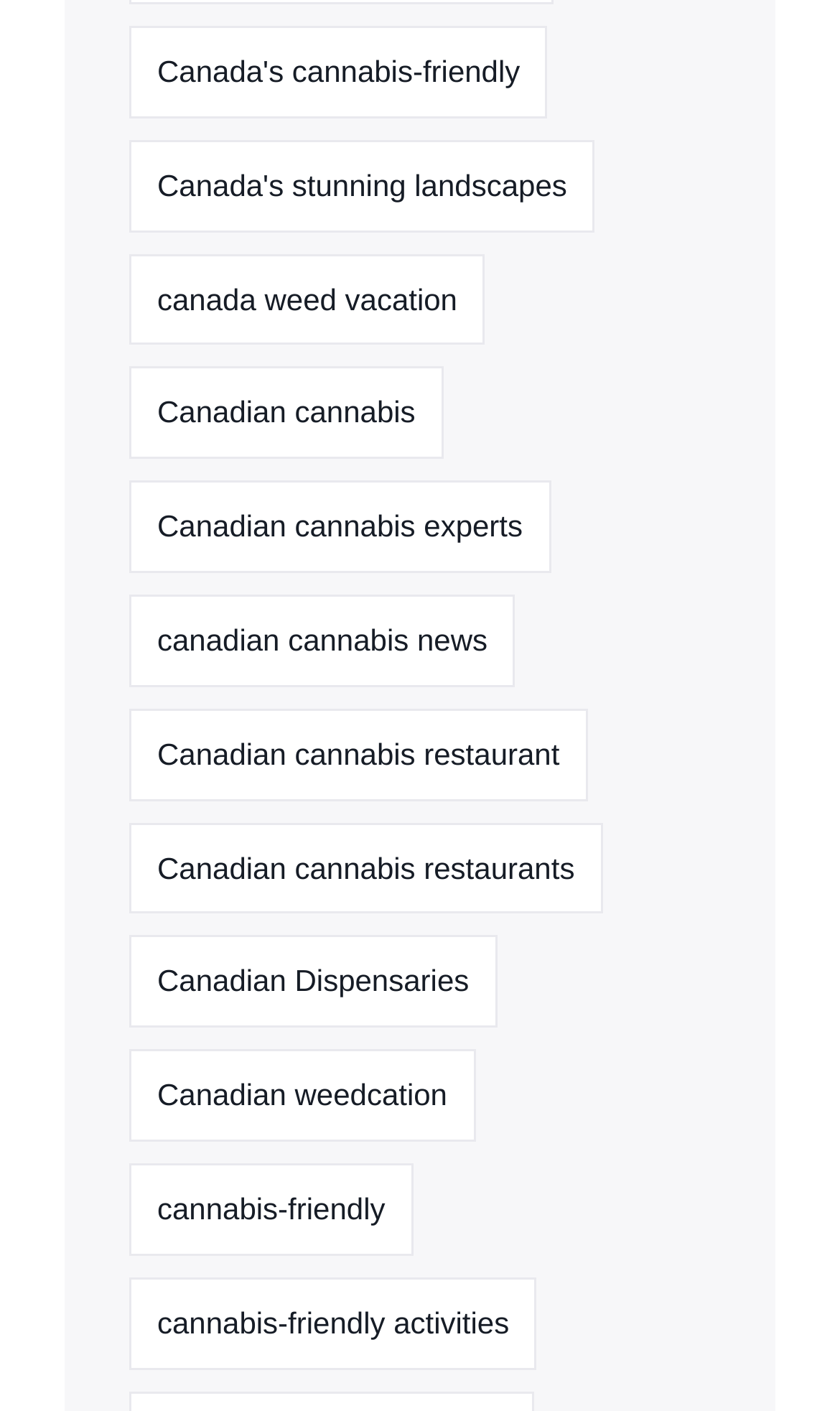Locate the bounding box for the described UI element: "cannabis-friendly activities". Ensure the coordinates are four float numbers between 0 and 1, formatted as [left, top, right, bottom].

[0.154, 0.905, 0.64, 0.97]